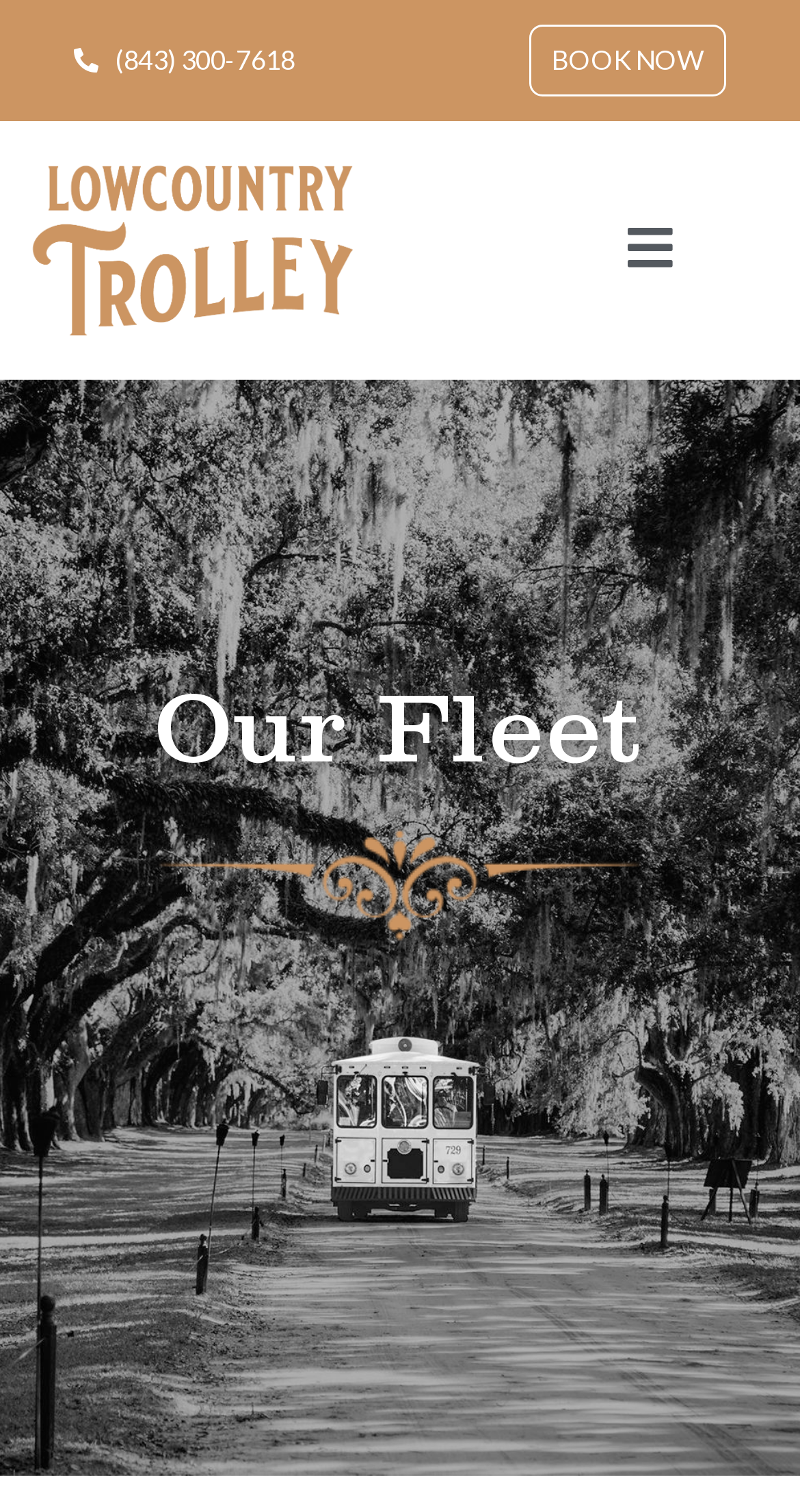Analyze the image and deliver a detailed answer to the question: What is the phone number to contact?

I found the phone number by looking at the link element with the text '(843) 300-7618' which is located at the top of the page.